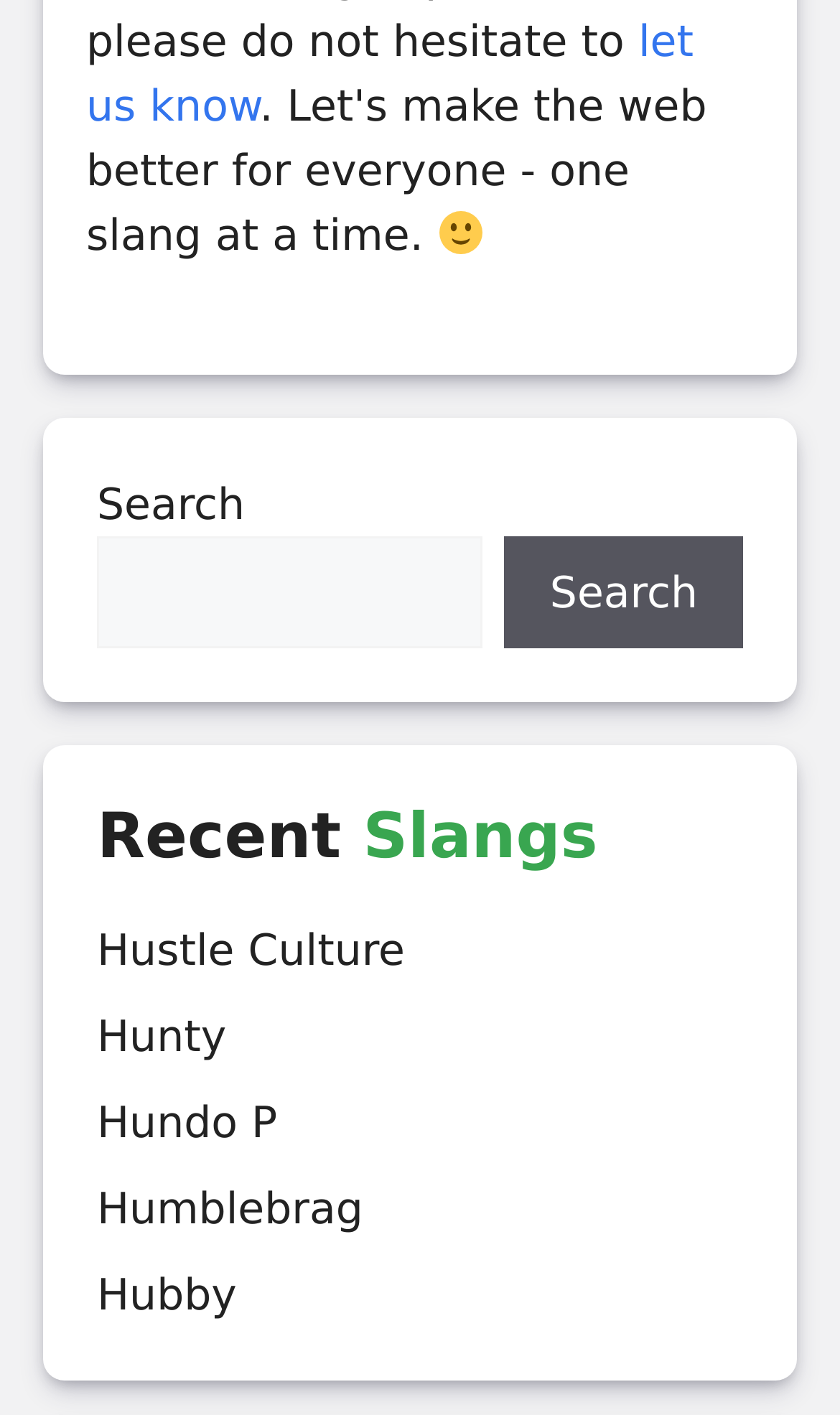Bounding box coordinates are specified in the format (top-left x, top-left y, bottom-right x, bottom-right y). All values are floating point numbers bounded between 0 and 1. Please provide the bounding box coordinate of the region this sentence describes: Search

[0.601, 0.379, 0.885, 0.458]